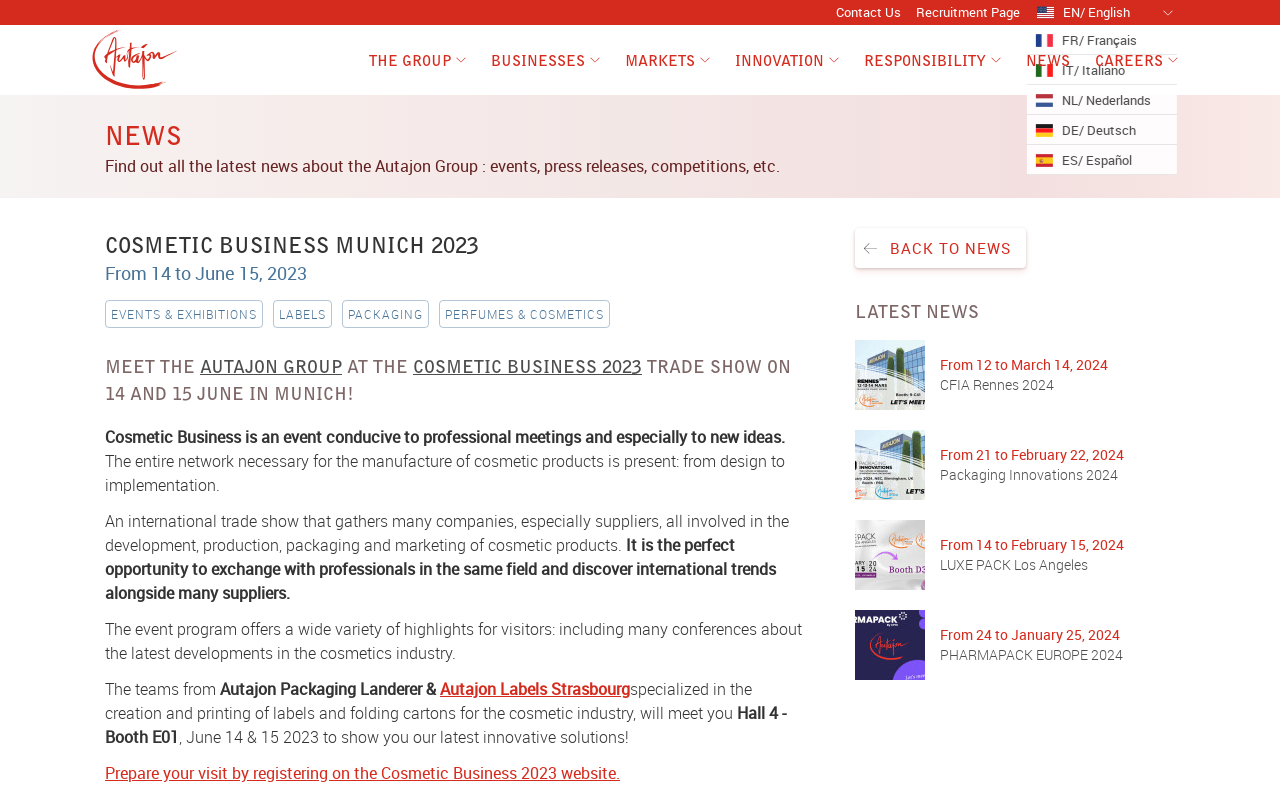Provide the bounding box coordinates for the area that should be clicked to complete the instruction: "Prepare your visit to Cosmetic Business 2023".

[0.082, 0.965, 0.484, 0.992]